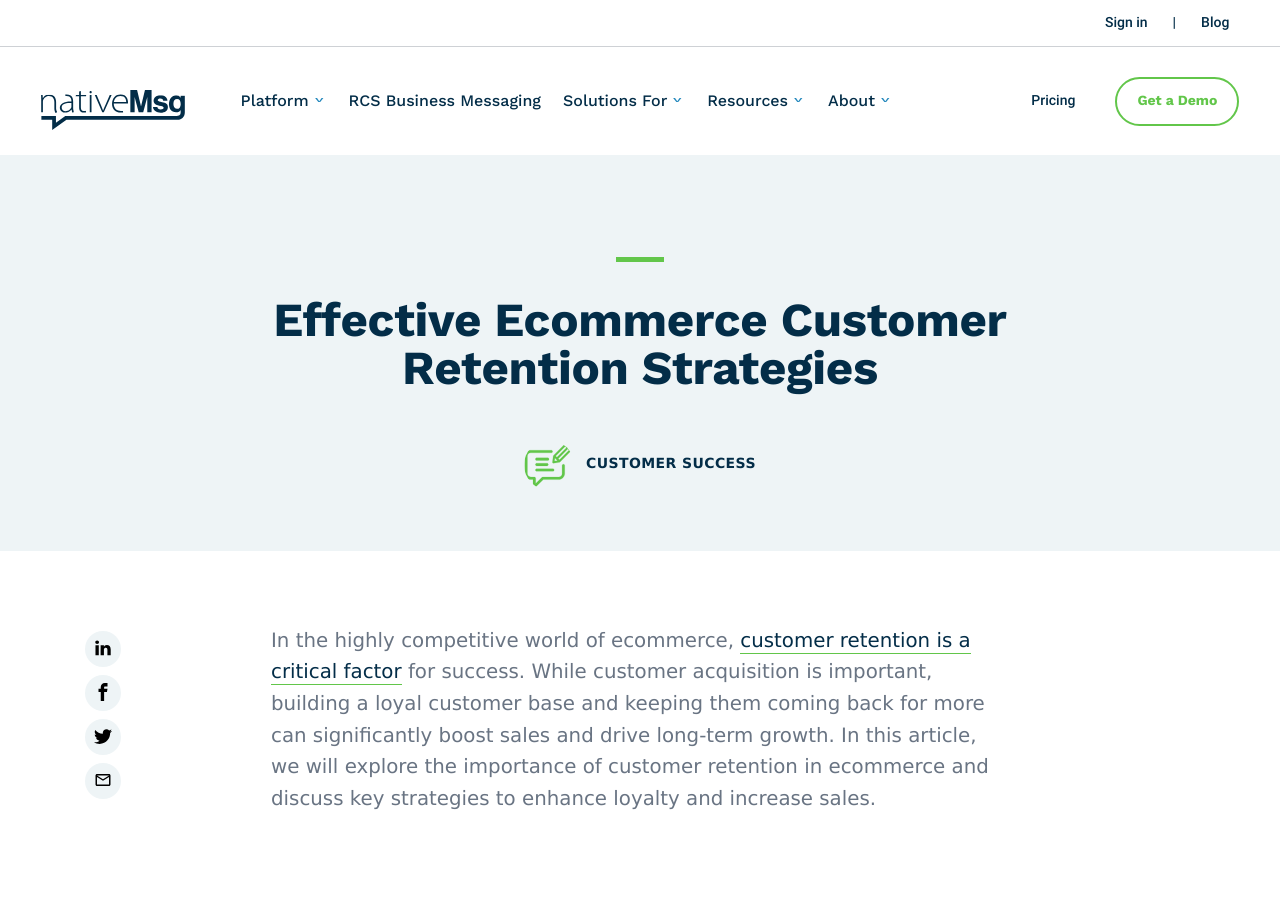Identify the bounding box coordinates of the clickable region necessary to fulfill the following instruction: "Read the blog". The bounding box coordinates should be four float numbers between 0 and 1, i.e., [left, top, right, bottom].

[0.938, 0.017, 0.96, 0.035]